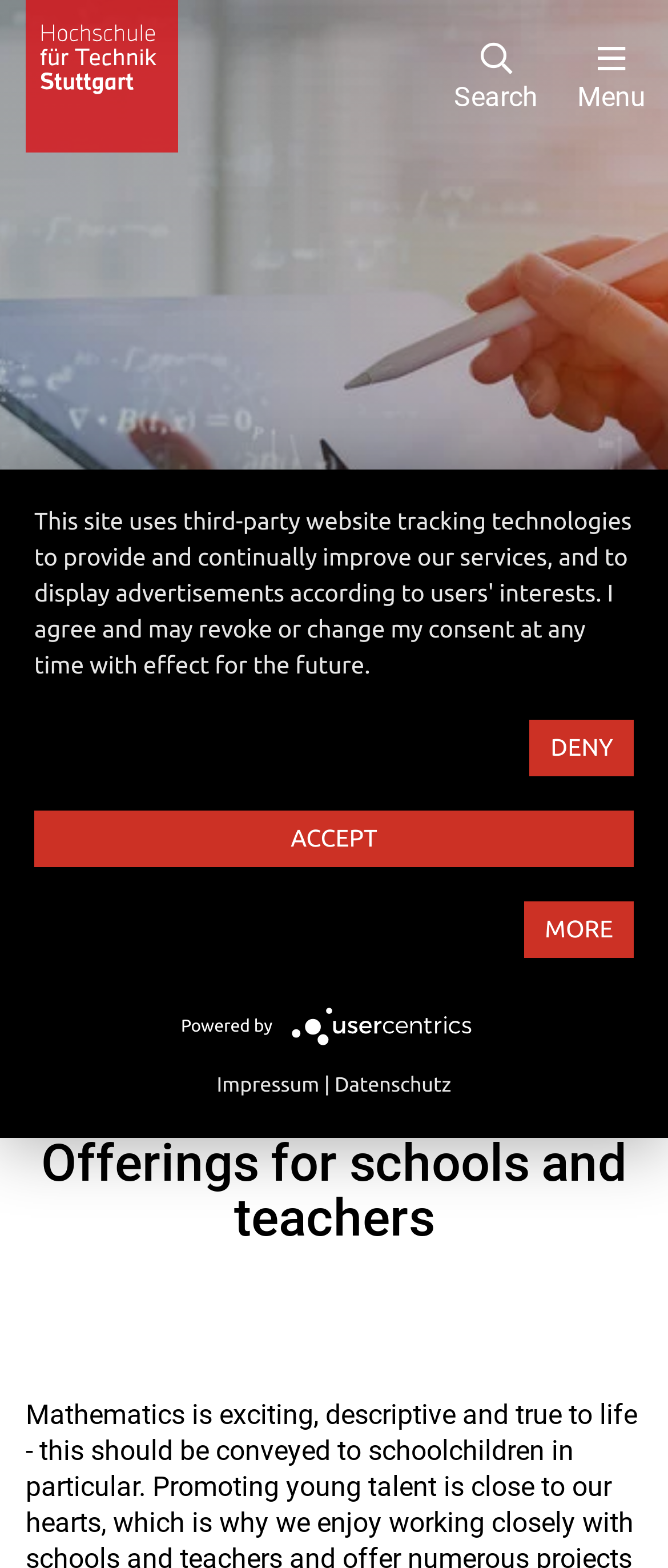Point out the bounding box coordinates of the section to click in order to follow this instruction: "view projects".

[0.0, 0.536, 1.0, 0.586]